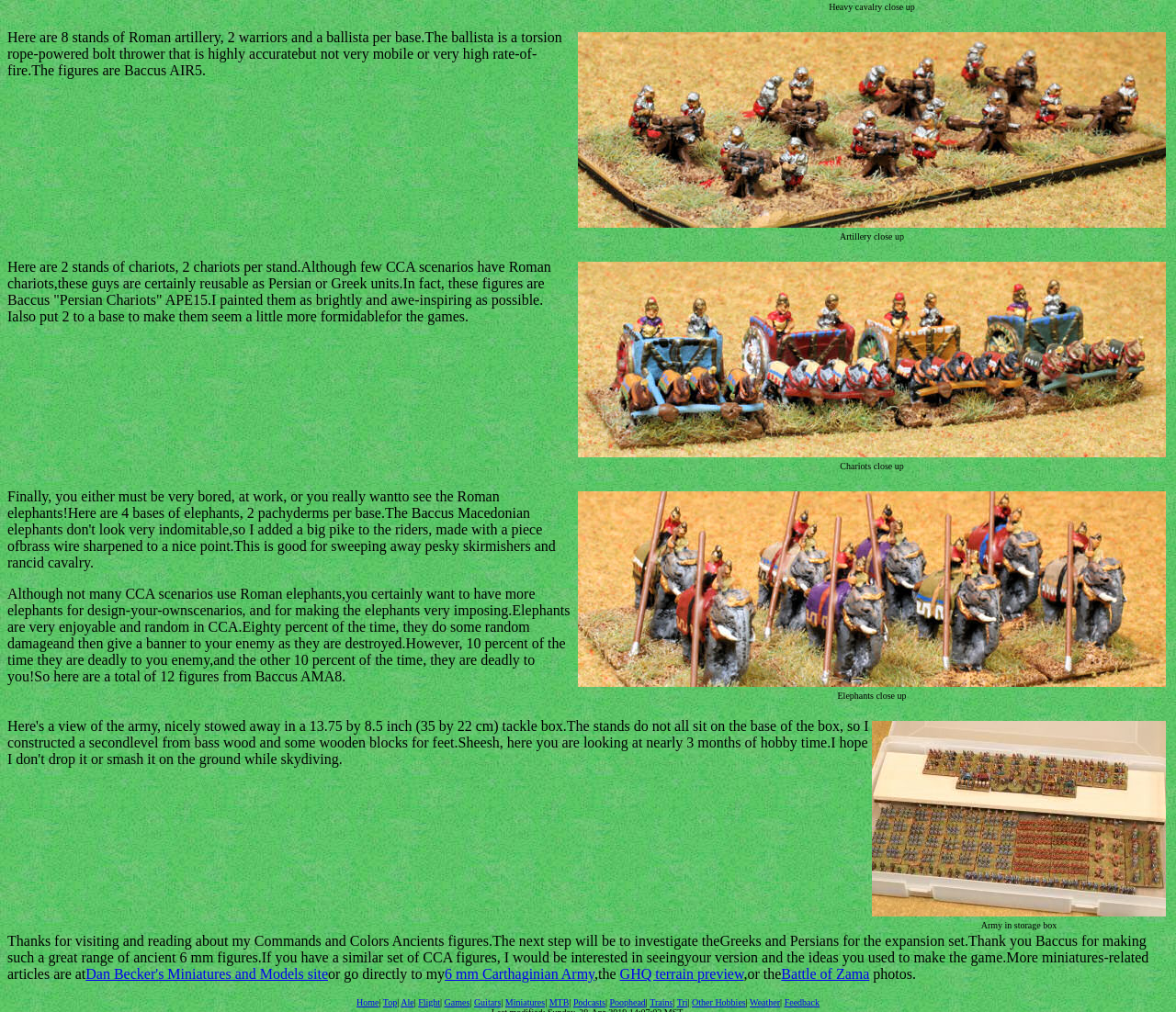What is the next step mentioned on the webpage?
Could you please answer the question thoroughly and with as much detail as possible?

The webpage concludes with the sentence 'The next step will be to investigate the Greeks and Persians for the expansion set.' This suggests that the author's next step is to explore miniatures and game pieces related to ancient Greek and Persian armies.